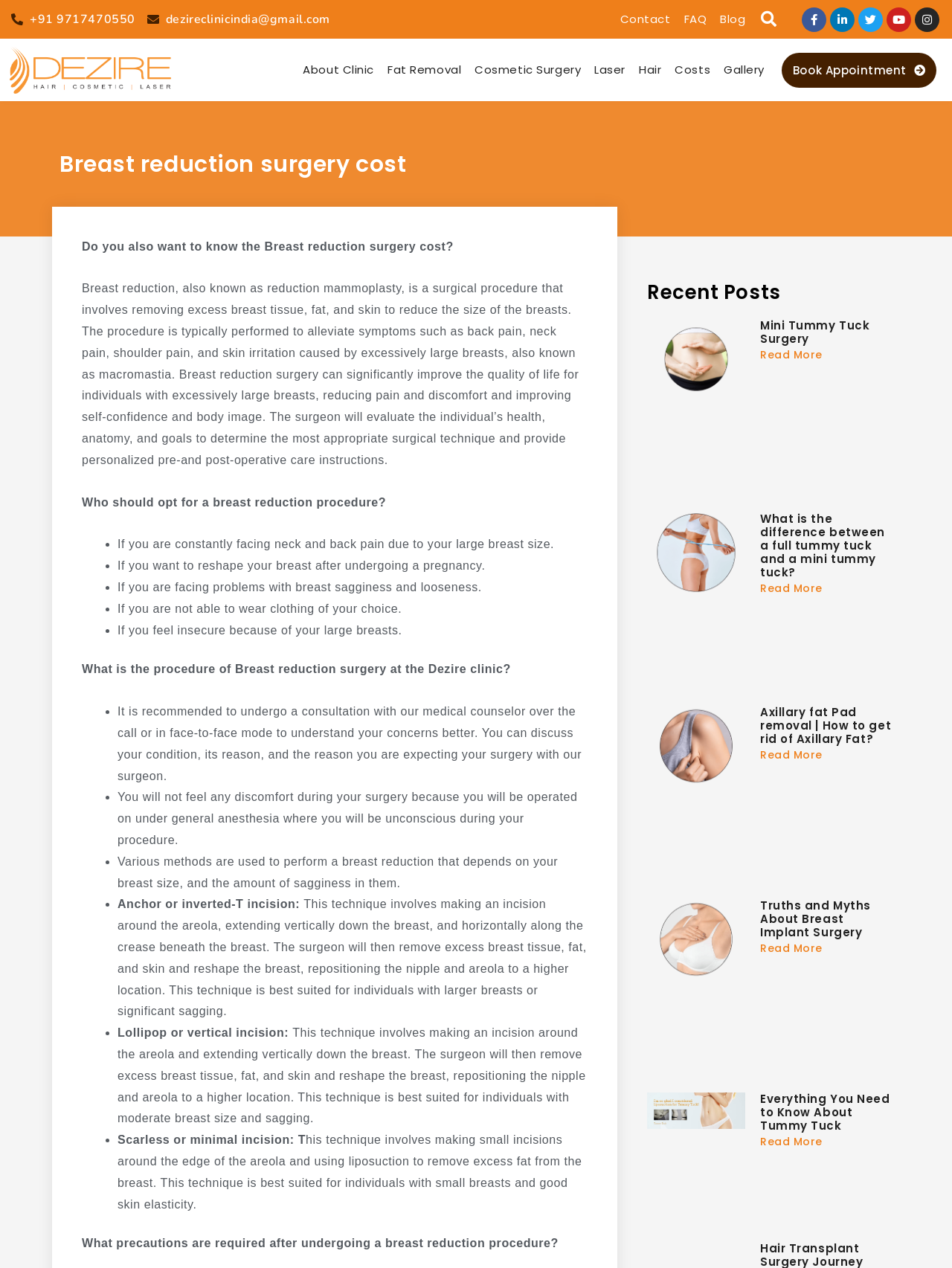Can you find the bounding box coordinates for the element that needs to be clicked to execute this instruction: "Check out 'BEST MEAT GRINDERS FOR KIDCHEN'"? The coordinates should be given as four float numbers between 0 and 1, i.e., [left, top, right, bottom].

None